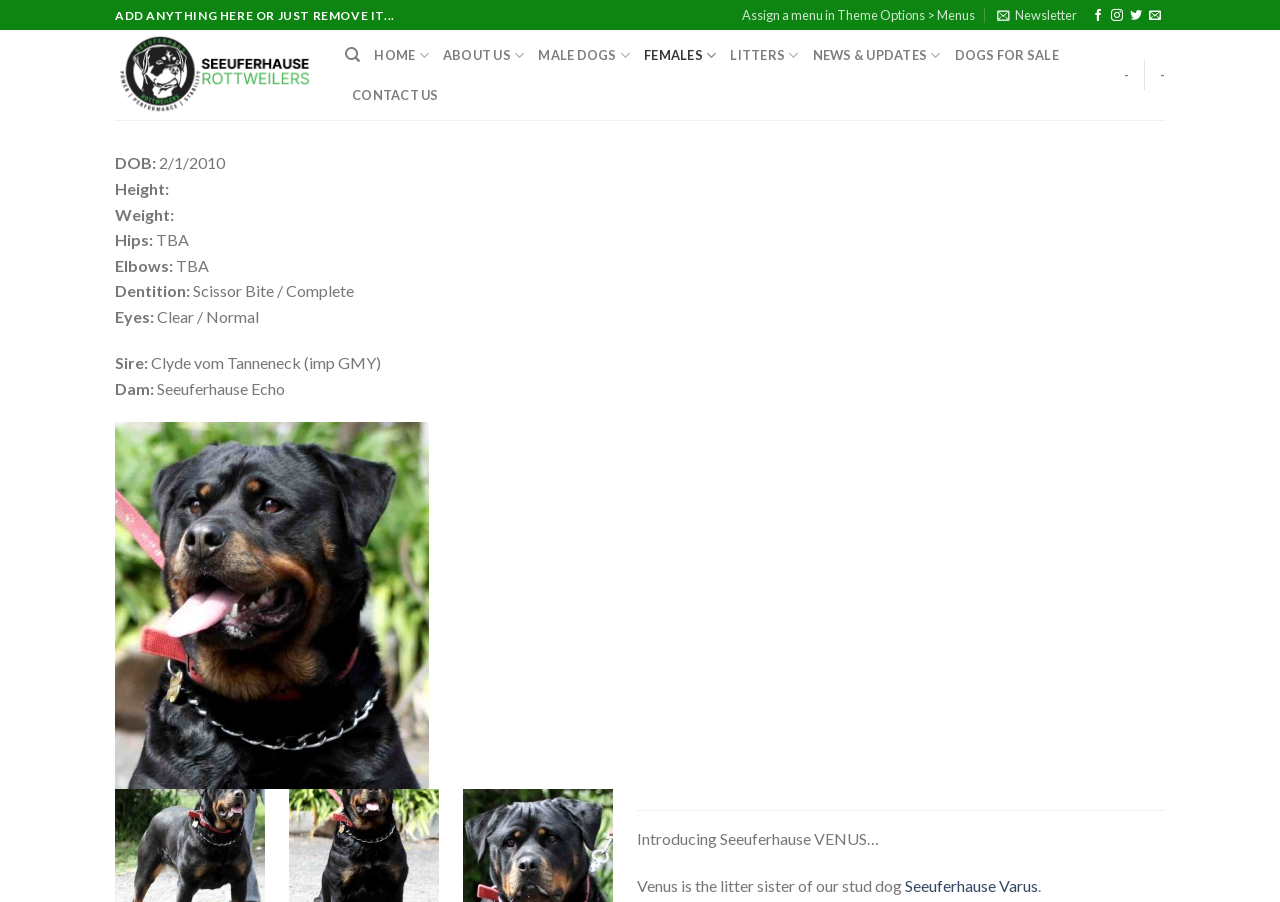Point out the bounding box coordinates of the section to click in order to follow this instruction: "Contact us".

[0.275, 0.084, 0.343, 0.129]